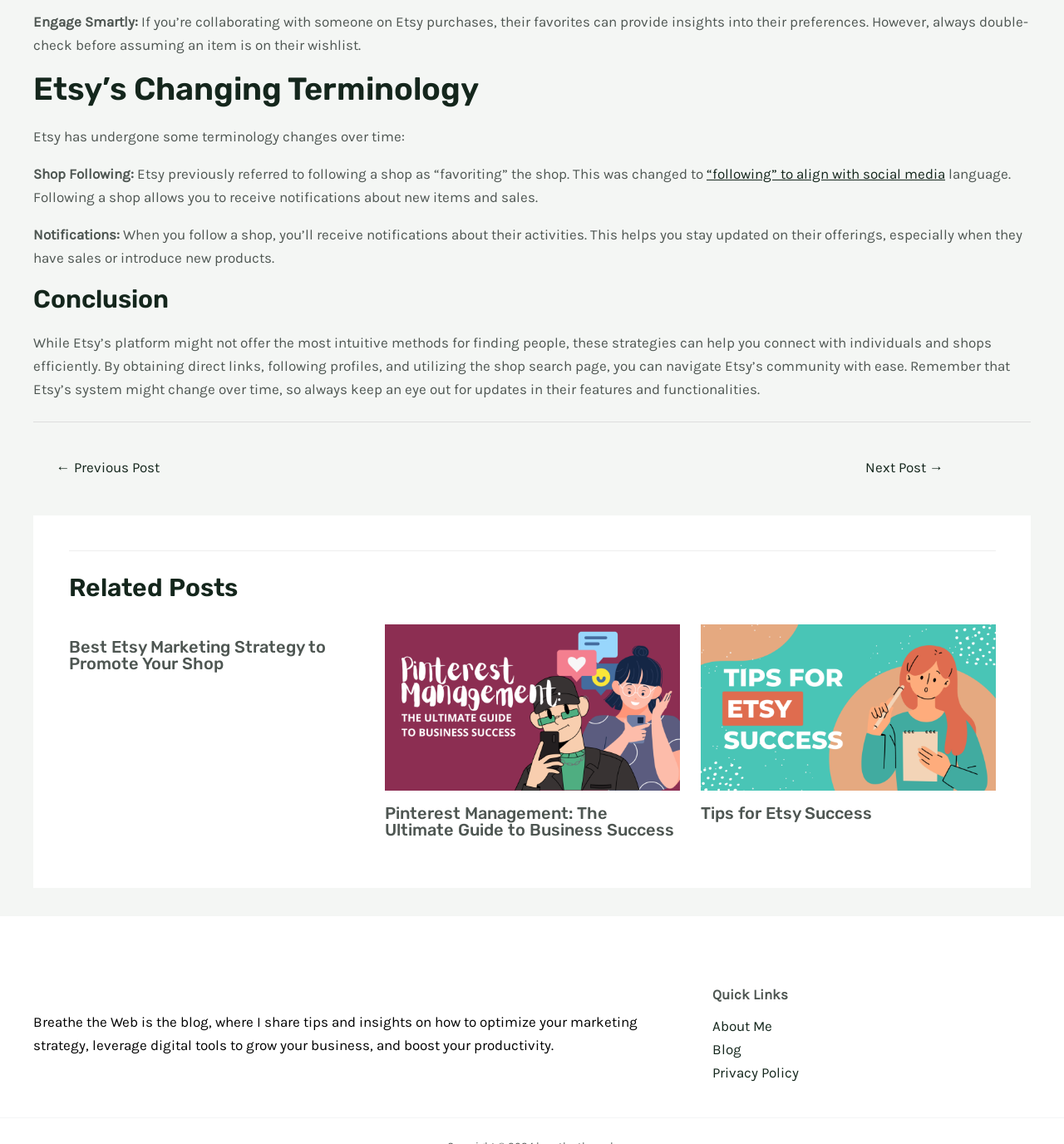Locate the bounding box coordinates of the clickable region to complete the following instruction: "Click on CATEGORIES."

None